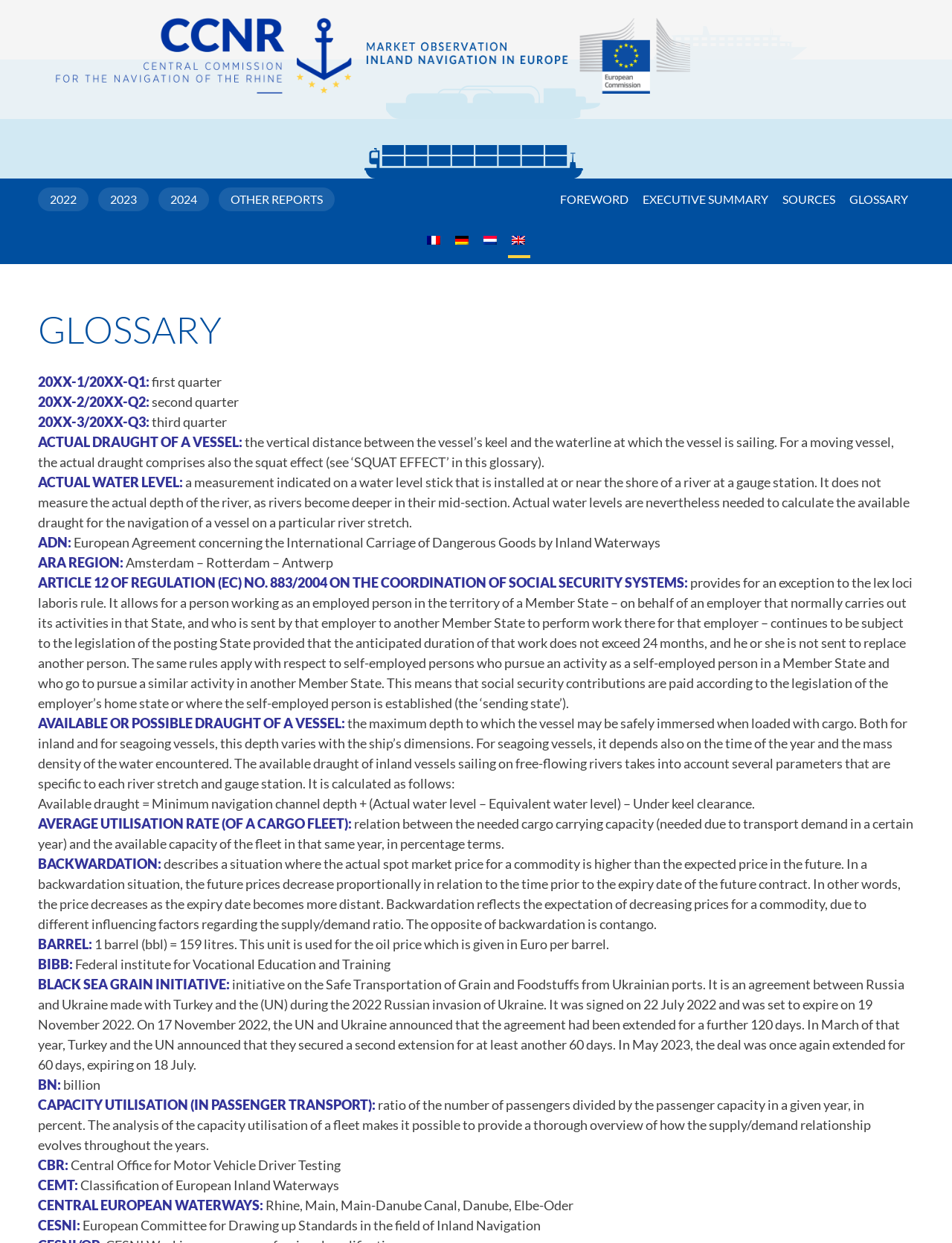Identify the bounding box coordinates for the element you need to click to achieve the following task: "click the 'OTHER REPORTS' link". The coordinates must be four float values ranging from 0 to 1, formatted as [left, top, right, bottom].

[0.23, 0.151, 0.352, 0.17]